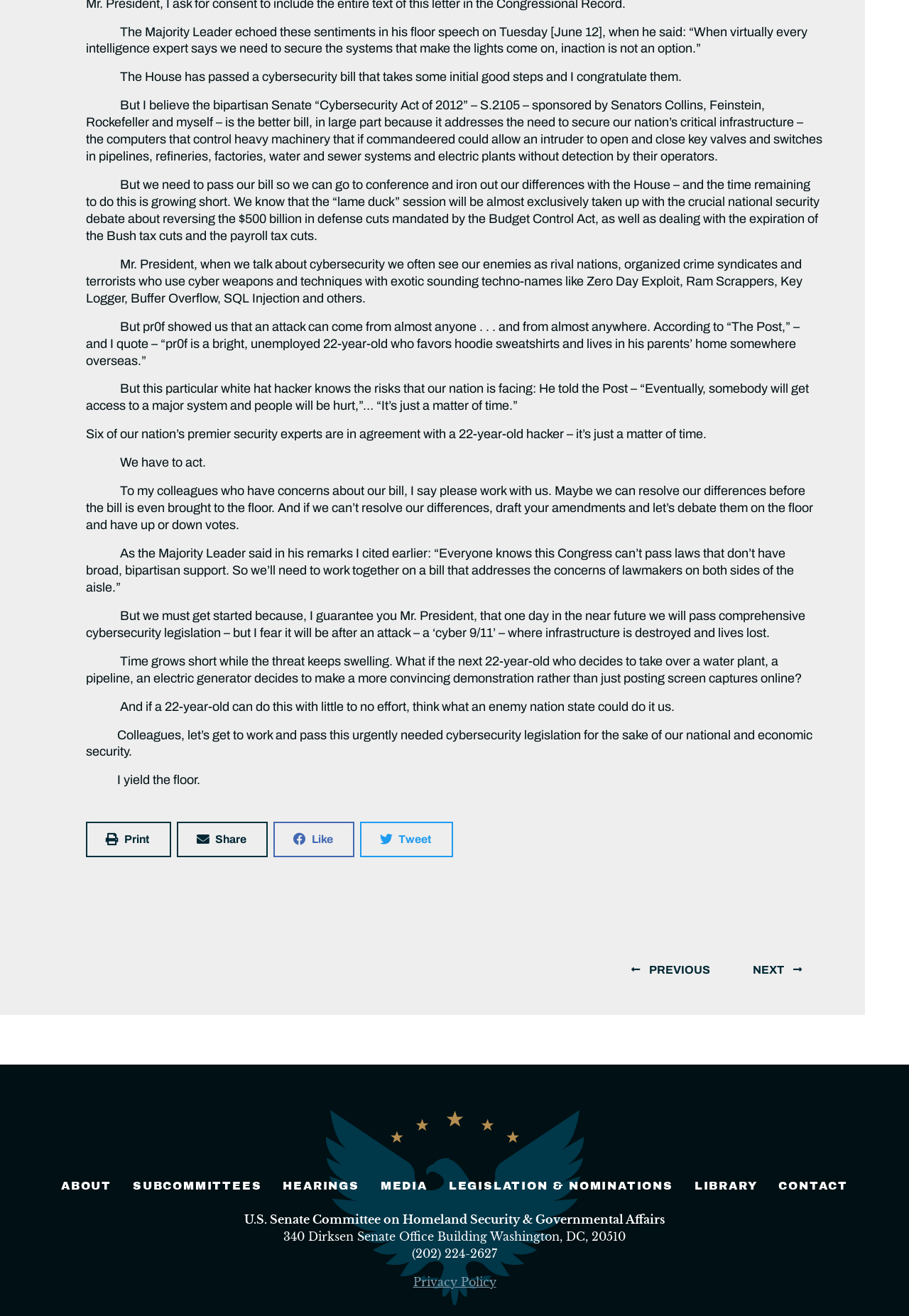Determine the bounding box coordinates of the clickable area required to perform the following instruction: "Share on email". The coordinates should be represented as four float numbers between 0 and 1: [left, top, right, bottom].

[0.194, 0.625, 0.294, 0.652]